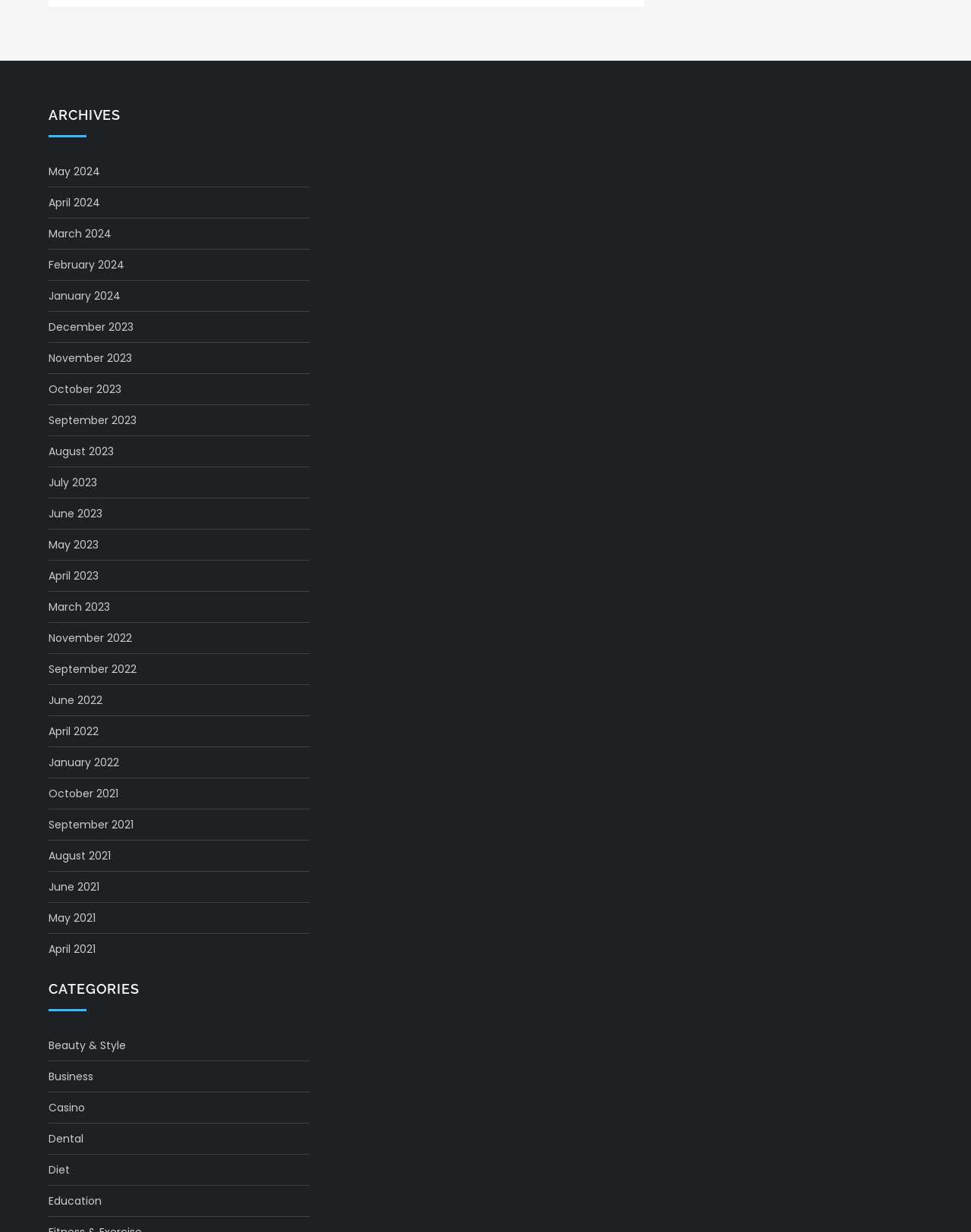Using details from the image, please answer the following question comprehensively:
What is the earliest archive month available?

The webpage has a list of archive months, and the earliest one available is January 2022, which is located at the bottom of the list.